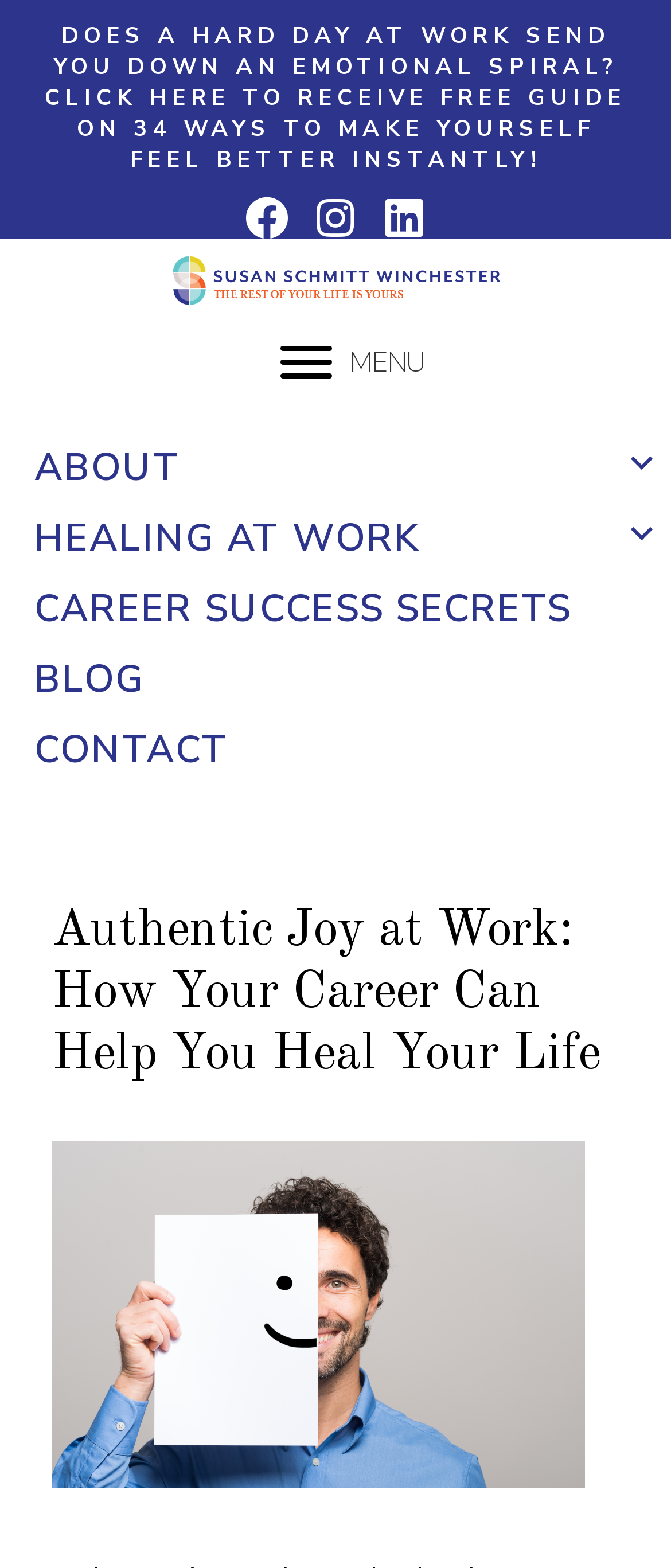What is the primary heading on this webpage?

Authentic Joy at Work: How Your Career Can Help You Heal Your Life